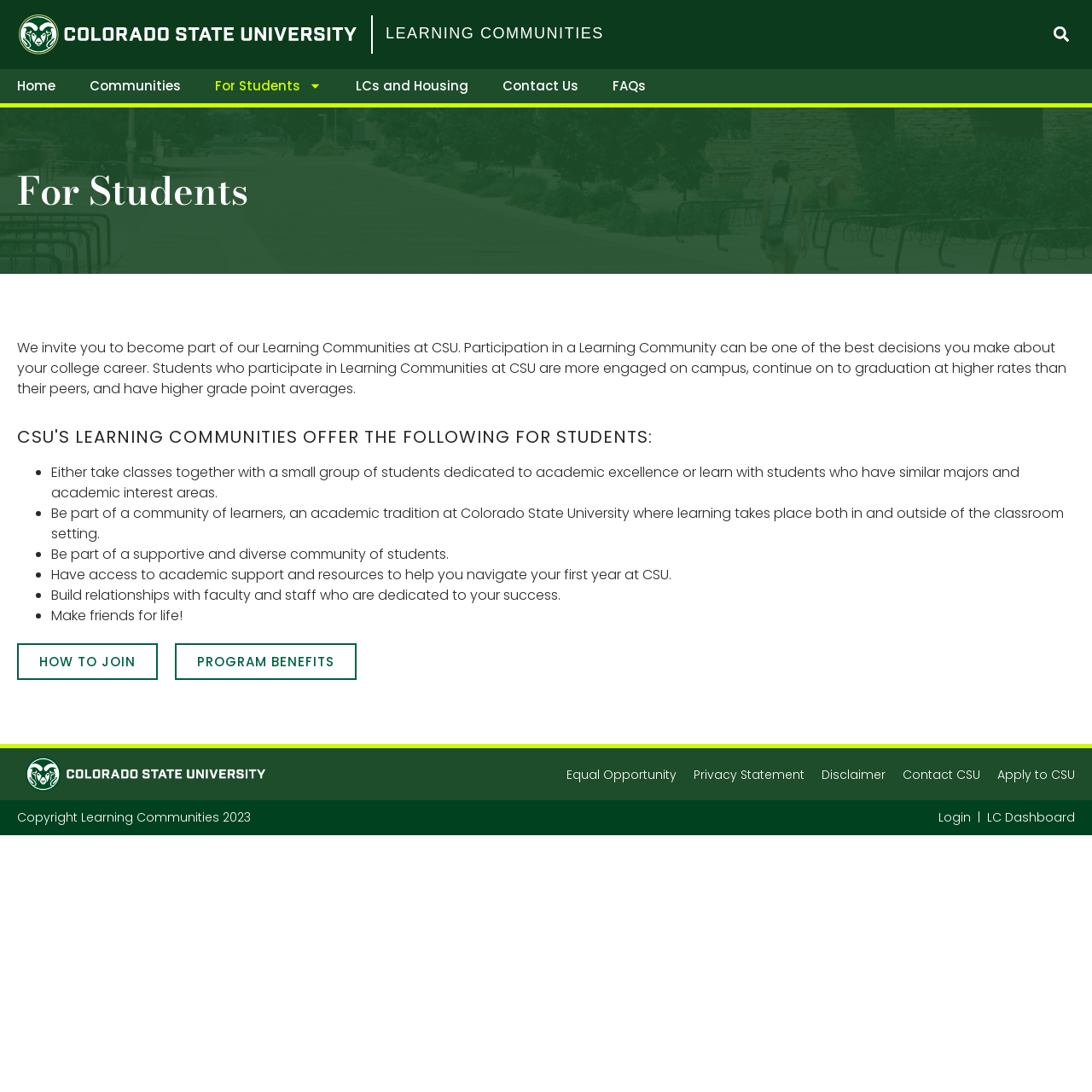Point out the bounding box coordinates of the section to click in order to follow this instruction: "View FAQs".

[0.545, 0.063, 0.607, 0.094]